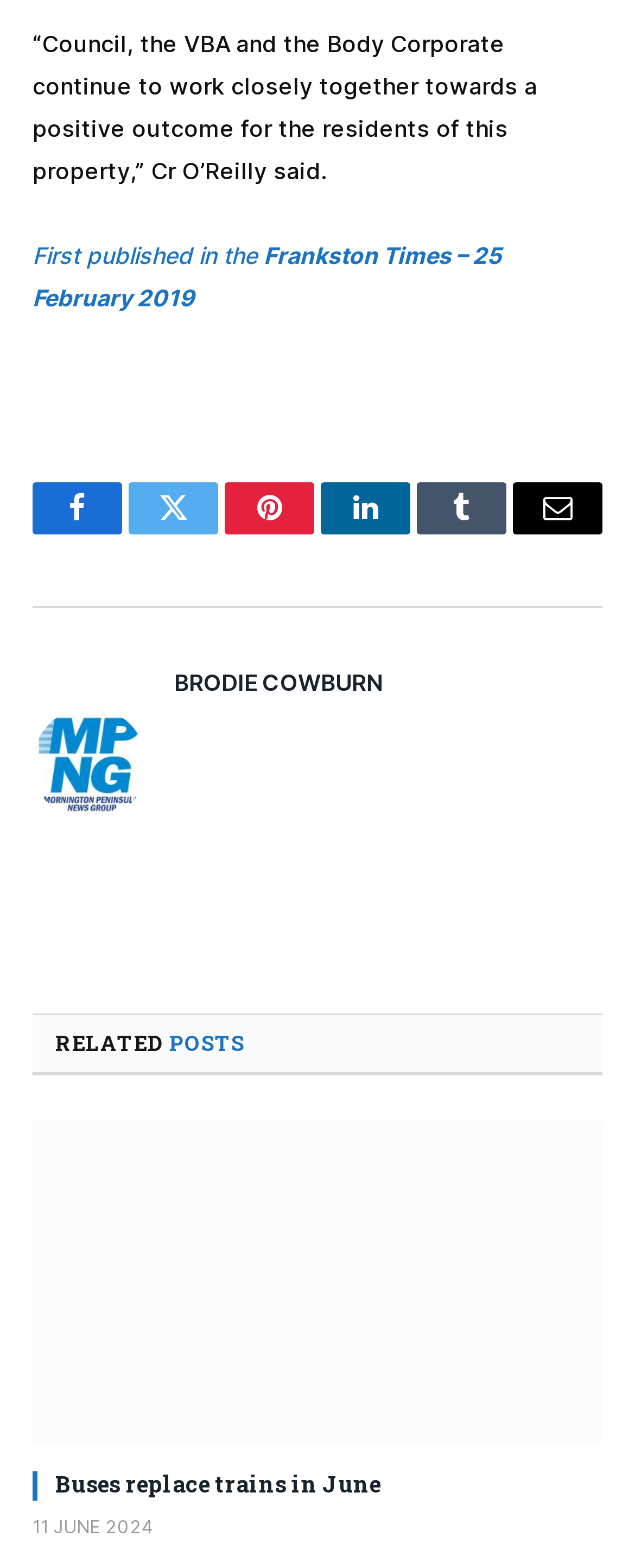Reply to the question below using a single word or brief phrase:
What is the date of the related post?

11 JUNE 2024